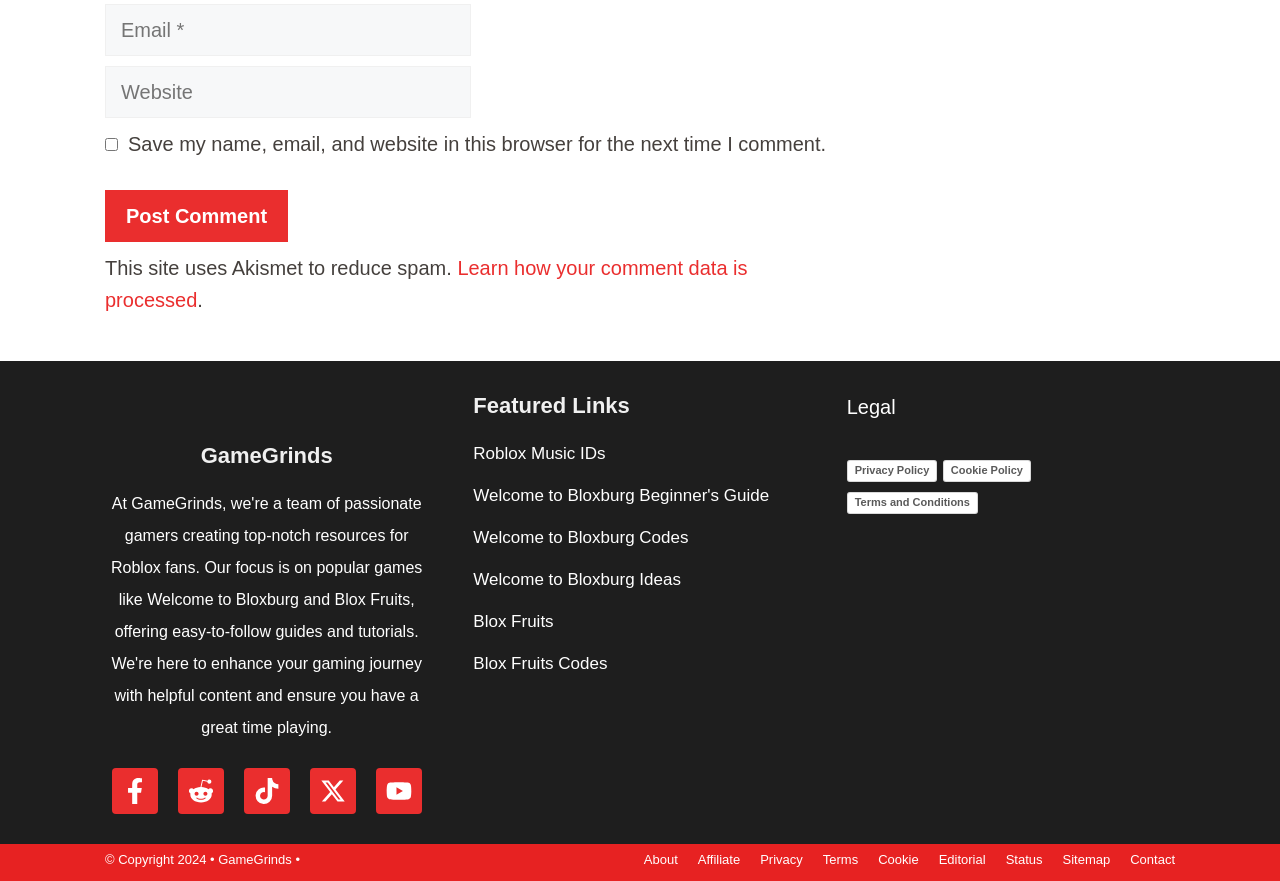Please give the bounding box coordinates of the area that should be clicked to fulfill the following instruction: "Enter email address". The coordinates should be in the format of four float numbers from 0 to 1, i.e., [left, top, right, bottom].

[0.082, 0.005, 0.368, 0.064]